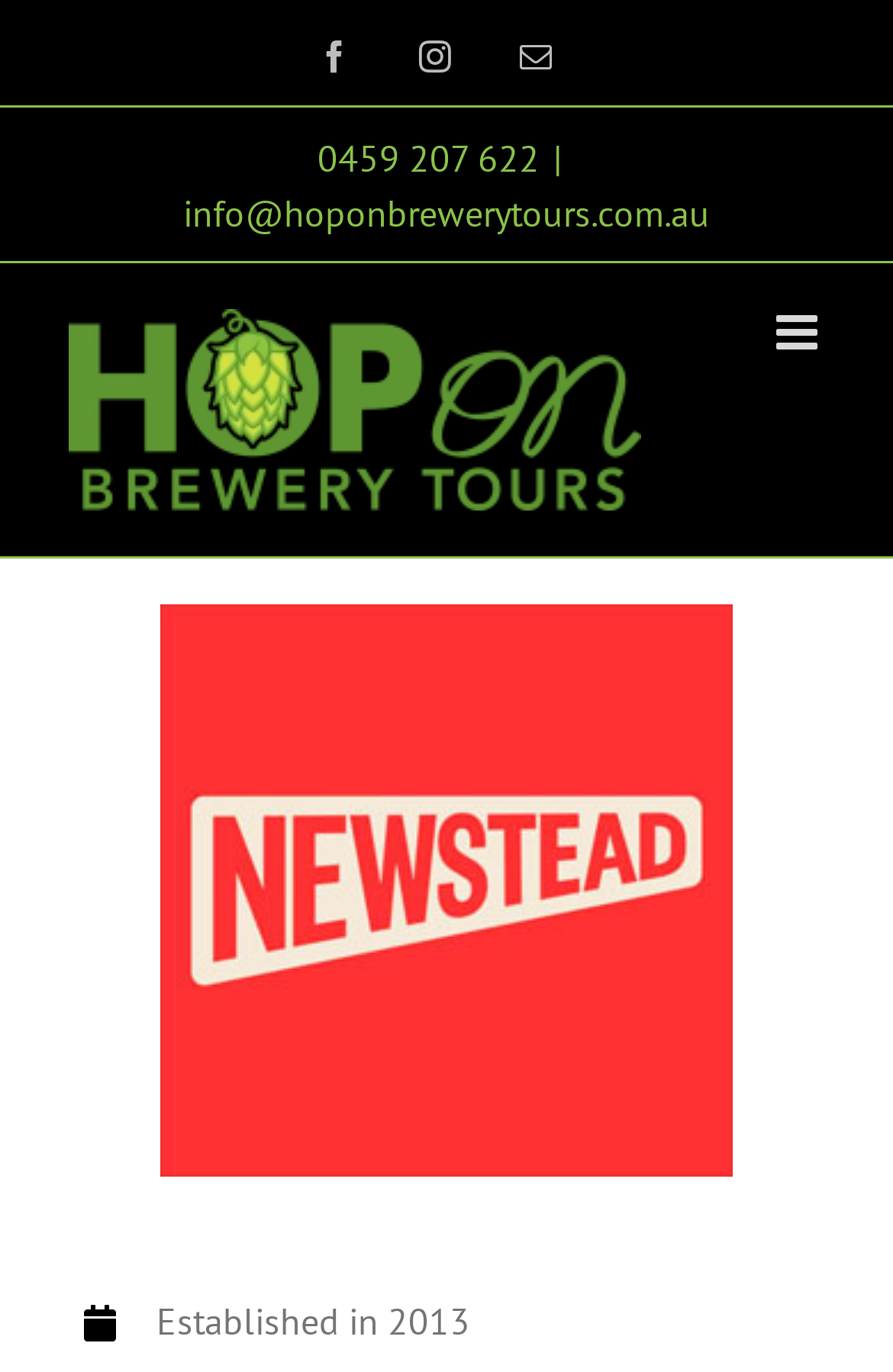Please identify the primary heading of the webpage and give its text content.

Newstad Brewing Company